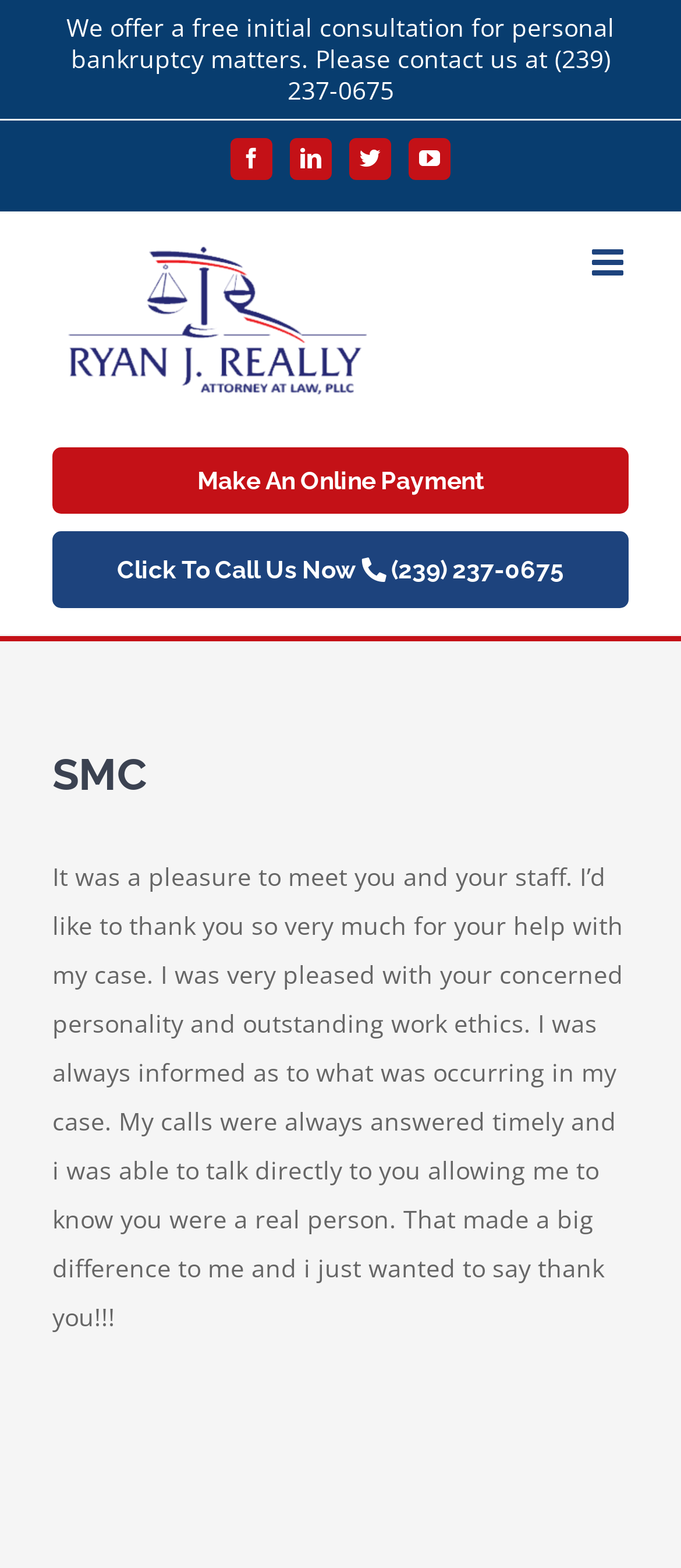Carefully observe the image and respond to the question with a detailed answer:
What is the purpose of the 'Make An Online Payment' link?

The 'Make An Online Payment' link can be found in the top section of the webpage, and it is likely used to allow clients to make online payments for their bankruptcy services.